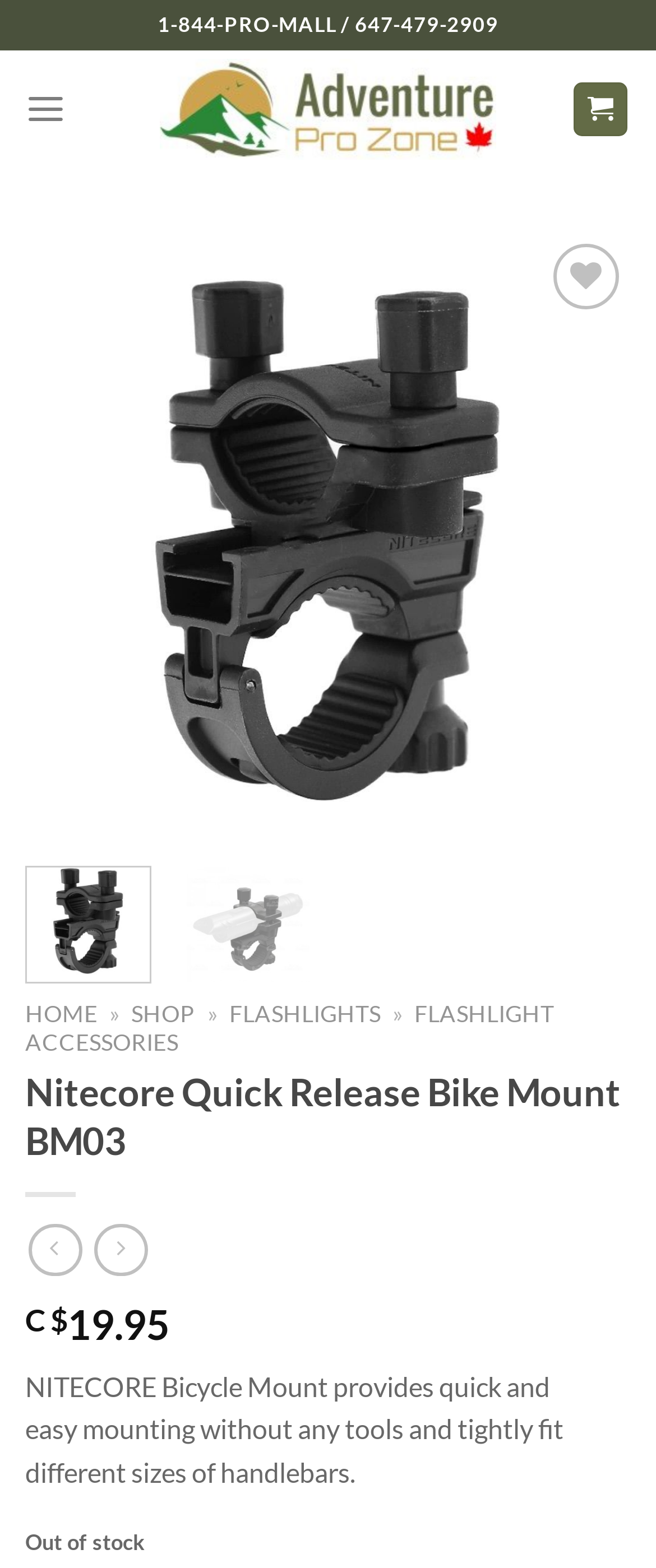What is the price of the product?
Using the visual information, respond with a single word or phrase.

C $19.95